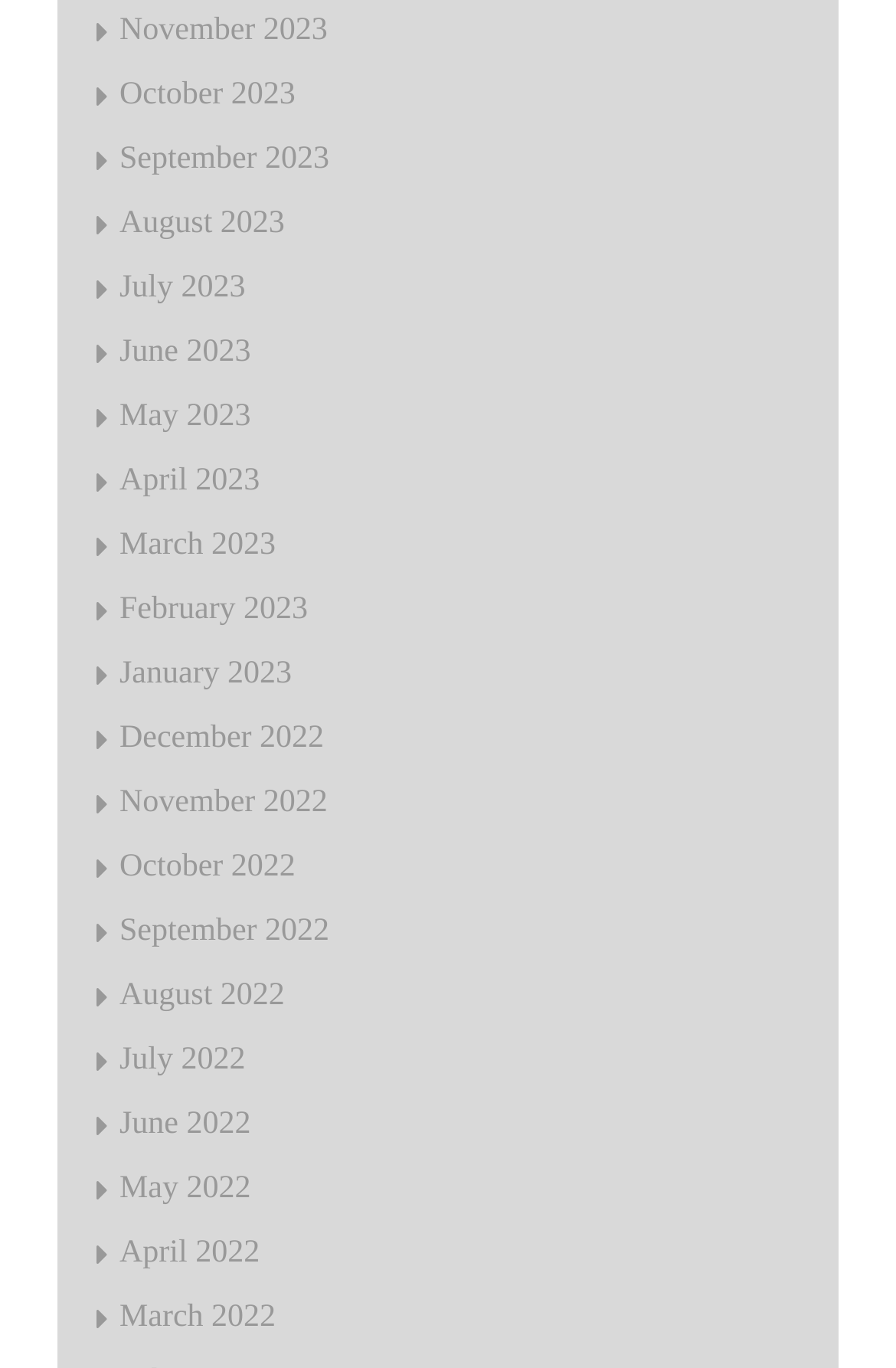What is the most recent month listed?
Please use the image to provide a one-word or short phrase answer.

November 2023